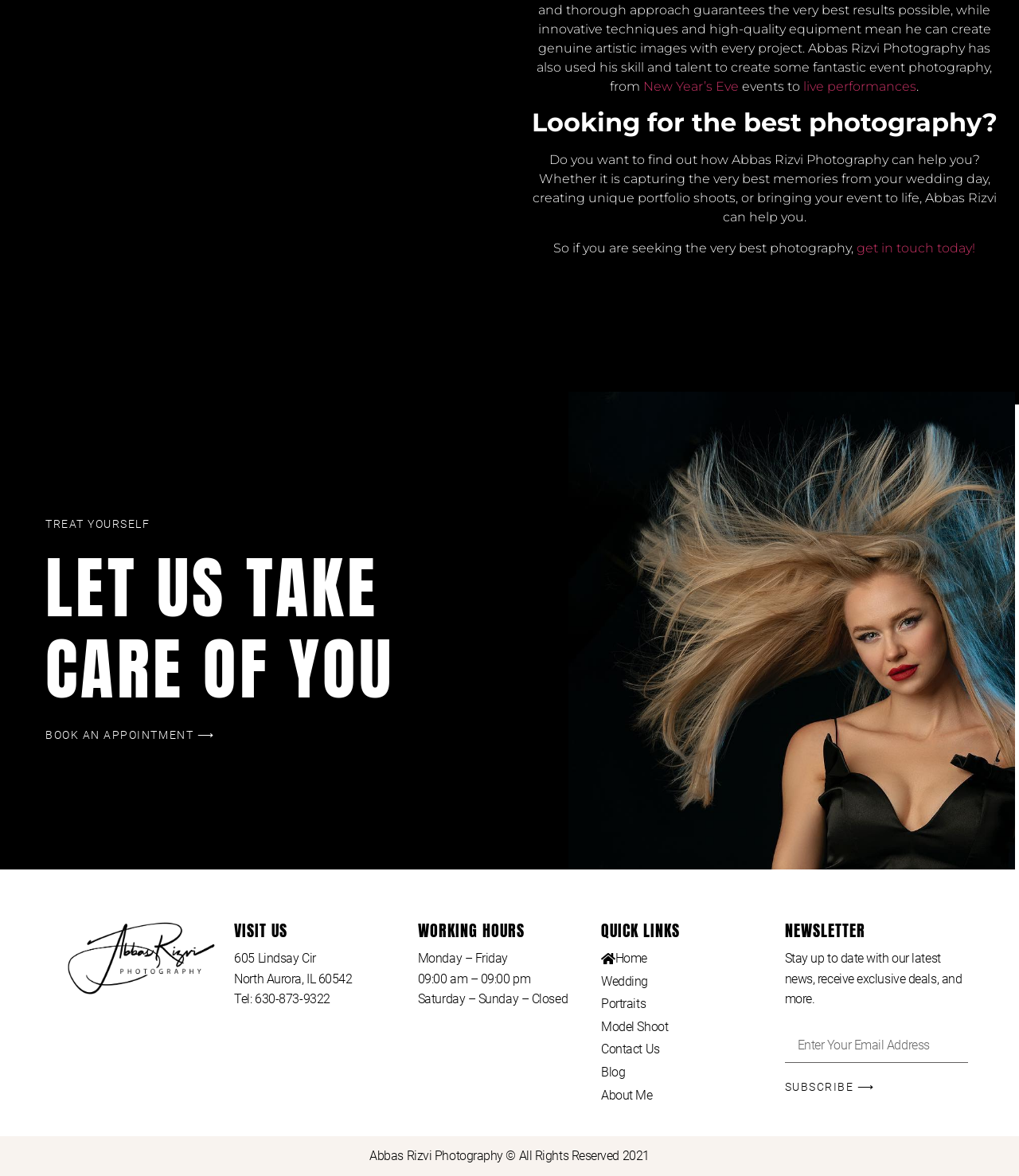Find the bounding box coordinates of the area to click in order to follow the instruction: "Book an appointment".

[0.045, 0.619, 0.21, 0.631]